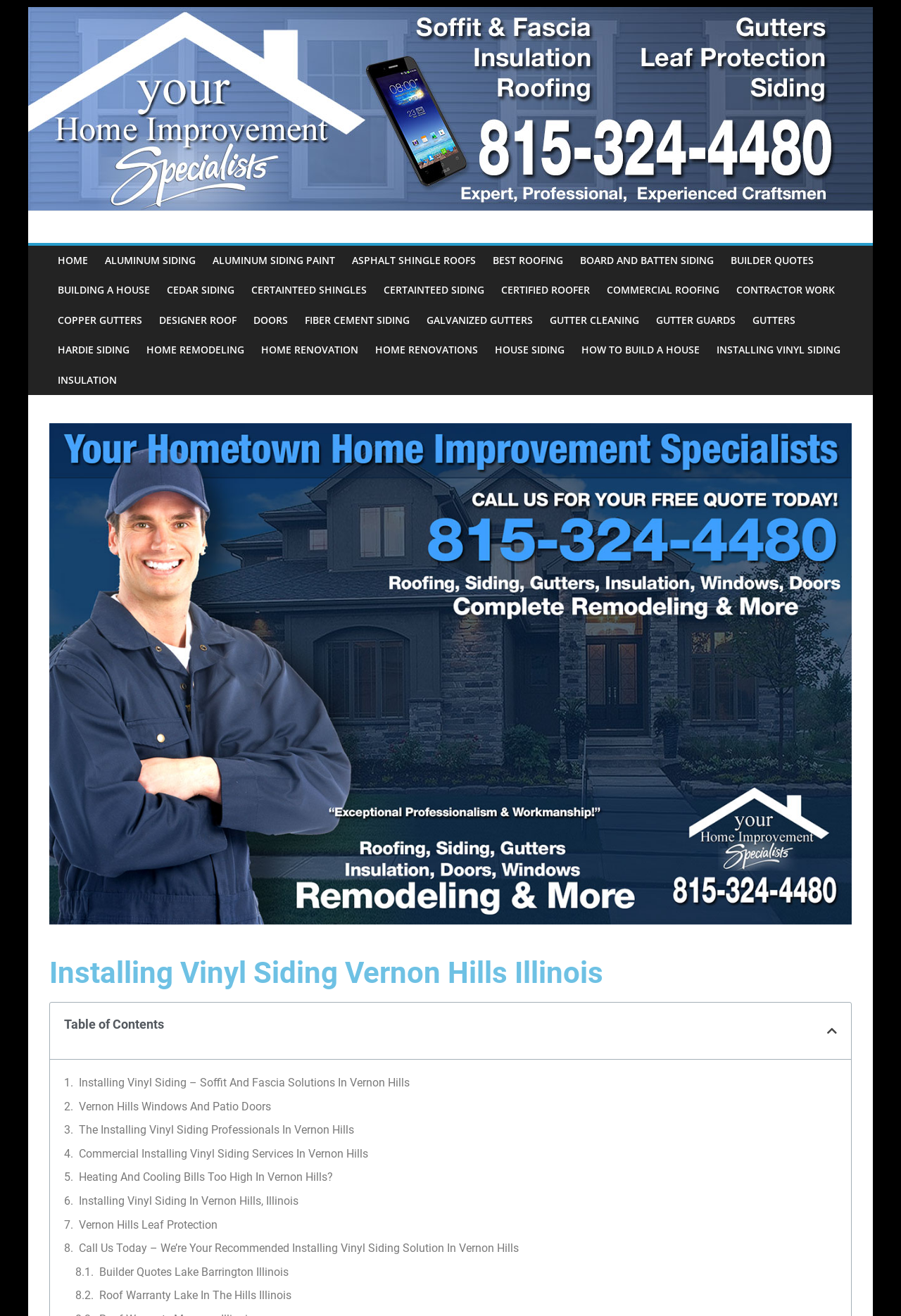Is there a section about table of contents on this webpage?
Could you answer the question in a detailed manner, providing as much information as possible?

There is a heading 'Table of Contents' on the webpage, which indicates that there is a section about table of contents.